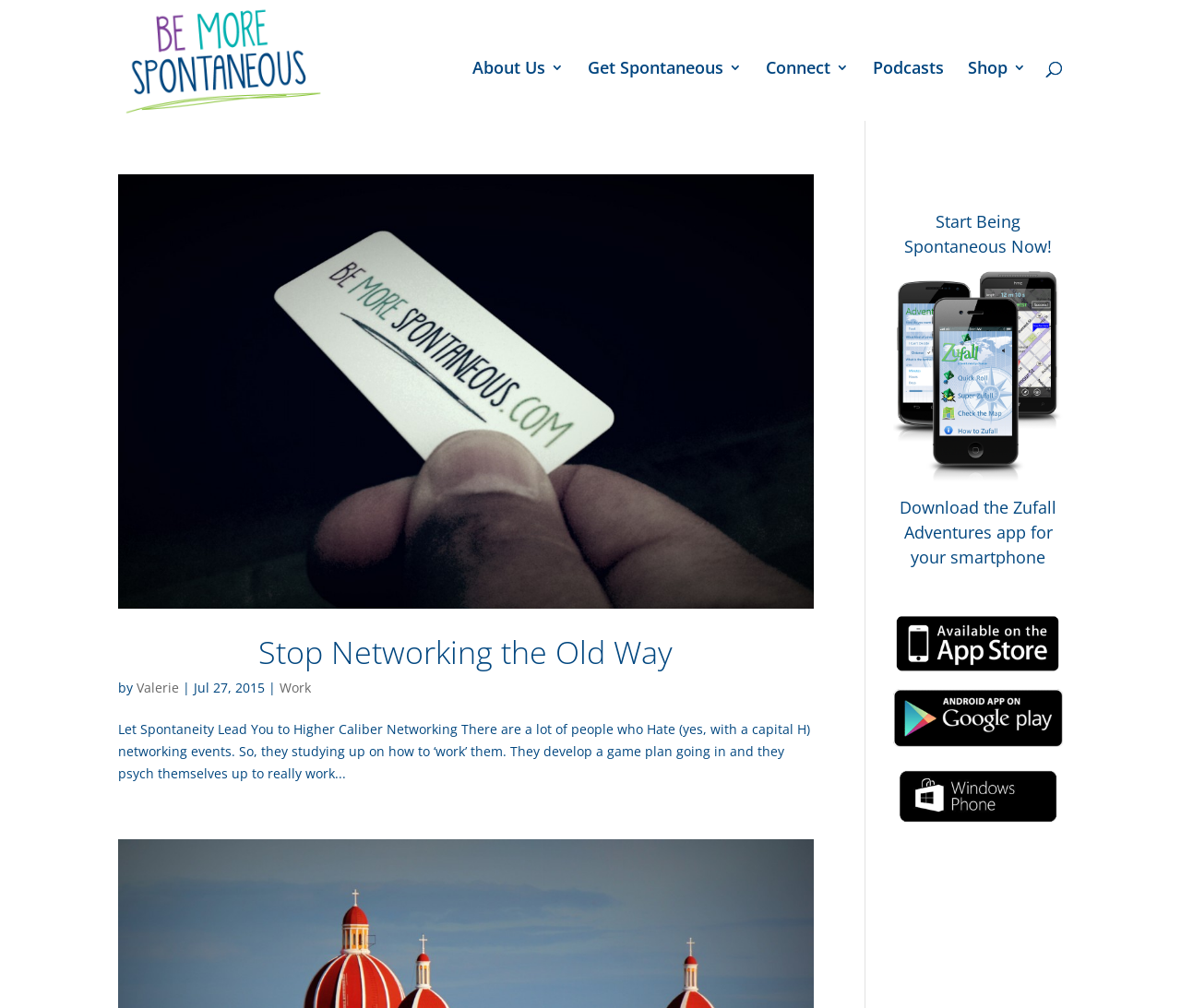Determine the bounding box coordinates of the clickable element to achieve the following action: 'Read the article 'Stop Networking the Old Way''. Provide the coordinates as four float values between 0 and 1, formatted as [left, top, right, bottom].

[0.1, 0.173, 0.689, 0.604]